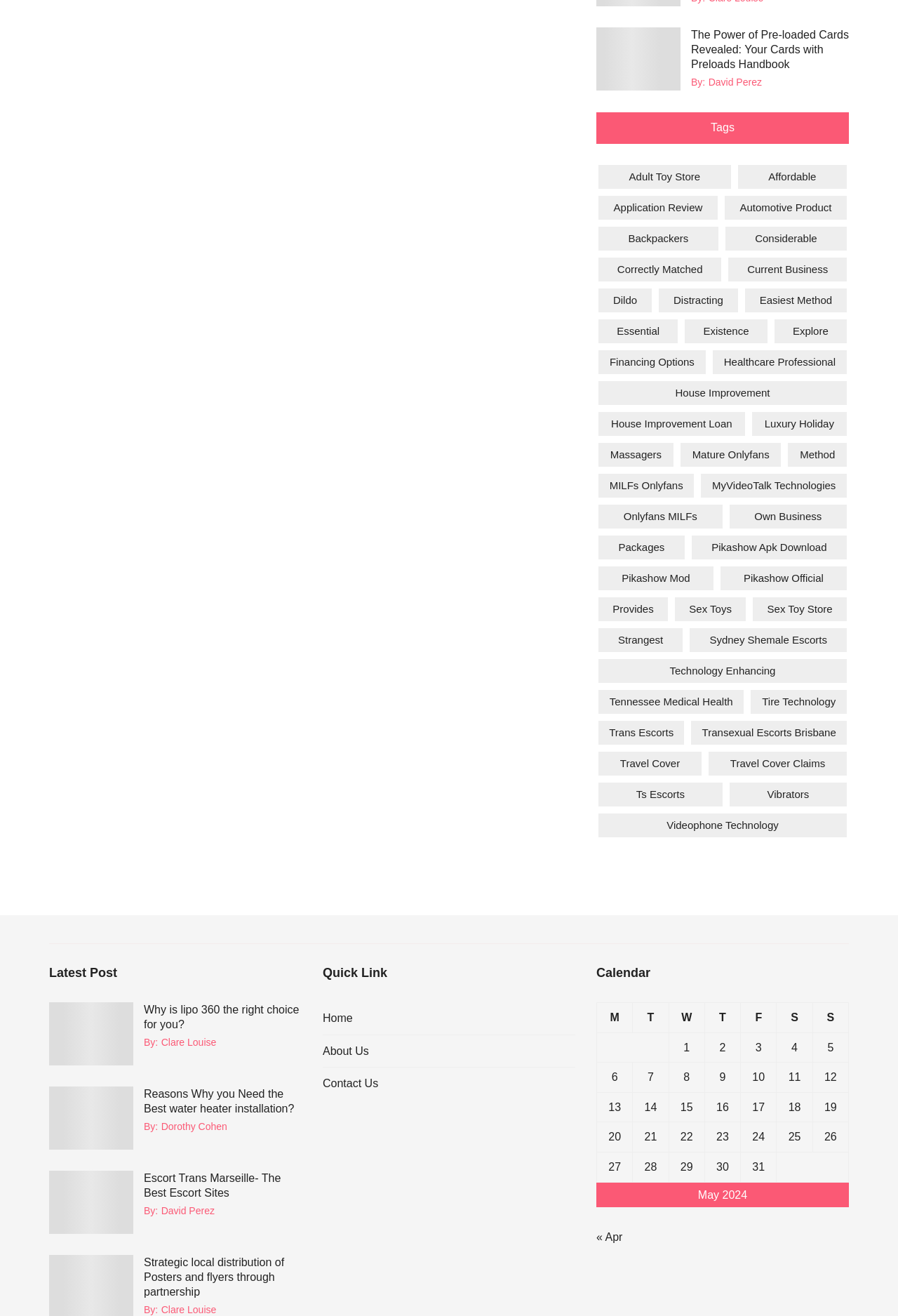Provide your answer in one word or a succinct phrase for the question: 
How many images are on this webpage?

3